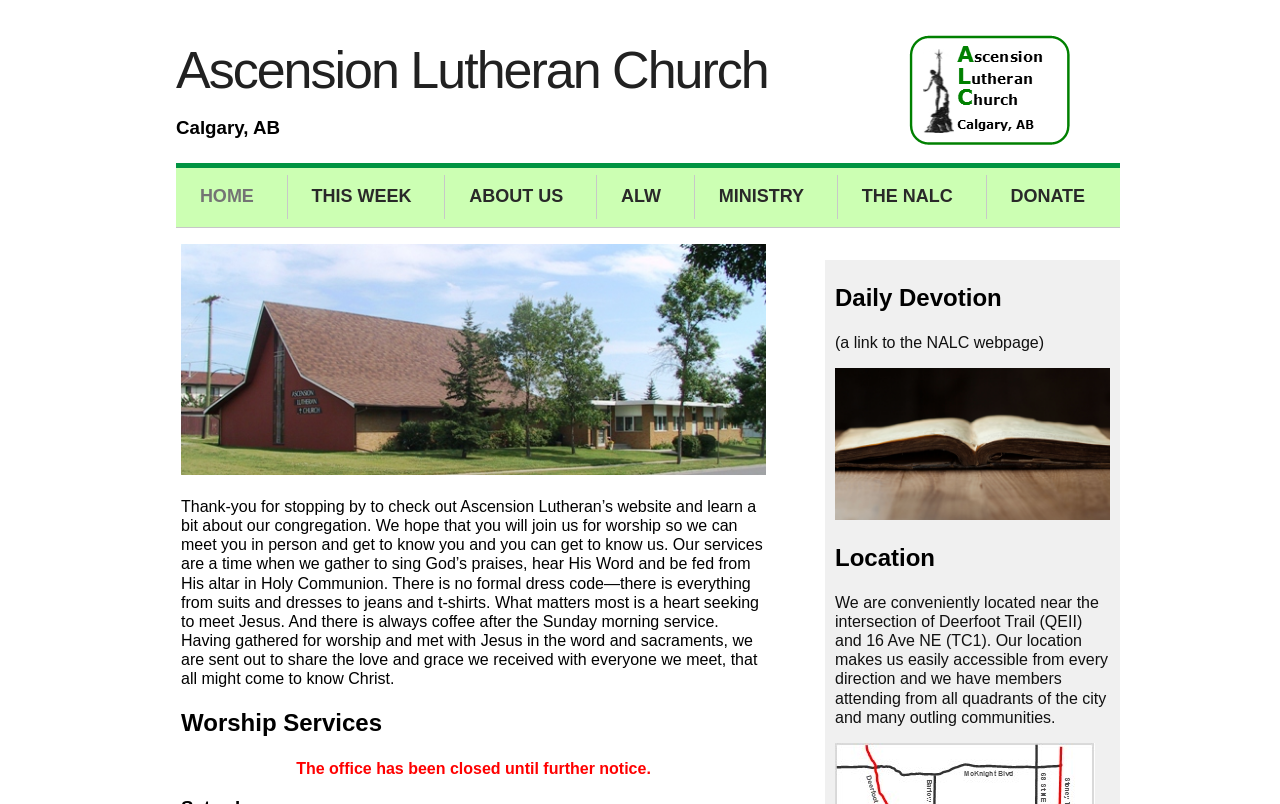What time is the Sunday worship service?
Look at the screenshot and respond with a single word or phrase.

10:00 am